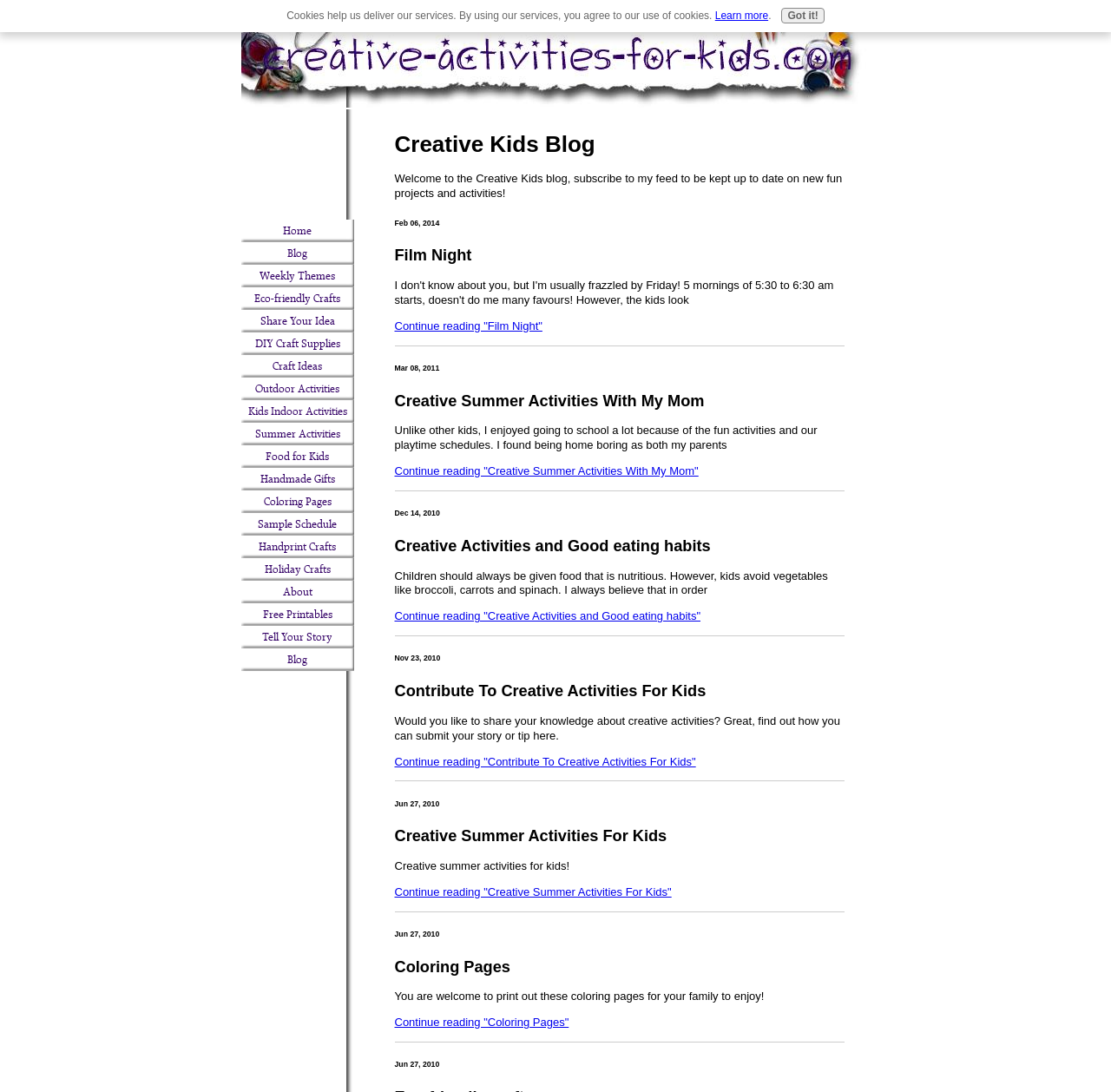Please identify the bounding box coordinates of the element that needs to be clicked to perform the following instruction: "Go to the 'Home' page".

[0.217, 0.201, 0.318, 0.222]